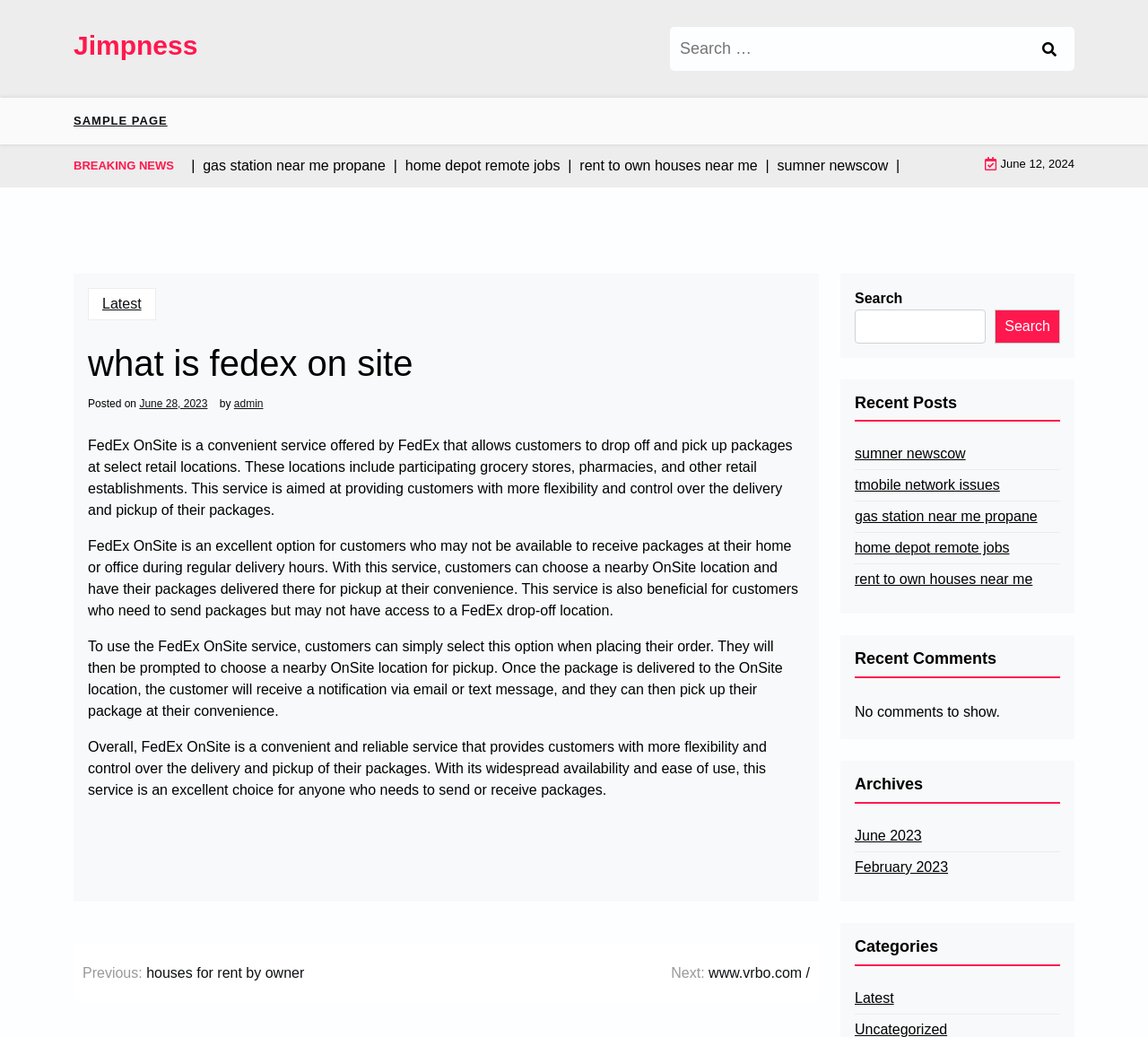Determine the bounding box coordinates of the section to be clicked to follow the instruction: "Search for something". The coordinates should be given as four float numbers between 0 and 1, formatted as [left, top, right, bottom].

[0.584, 0.026, 0.936, 0.068]